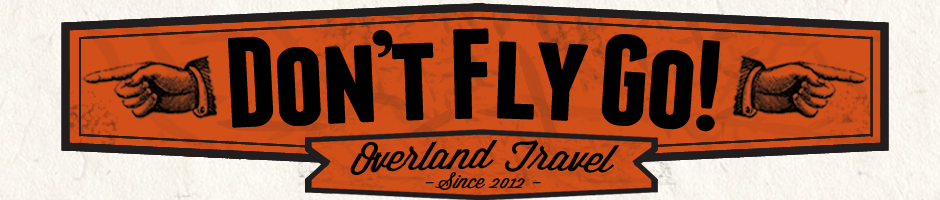What is the theme of the brand 'Don't Fly Go!'?
Please analyze the image and answer the question with as much detail as possible.

The caption states that the brand 'Don't Fly Go!' is focused on overland travel and international payments, indicating that the theme of the brand is overland travel.